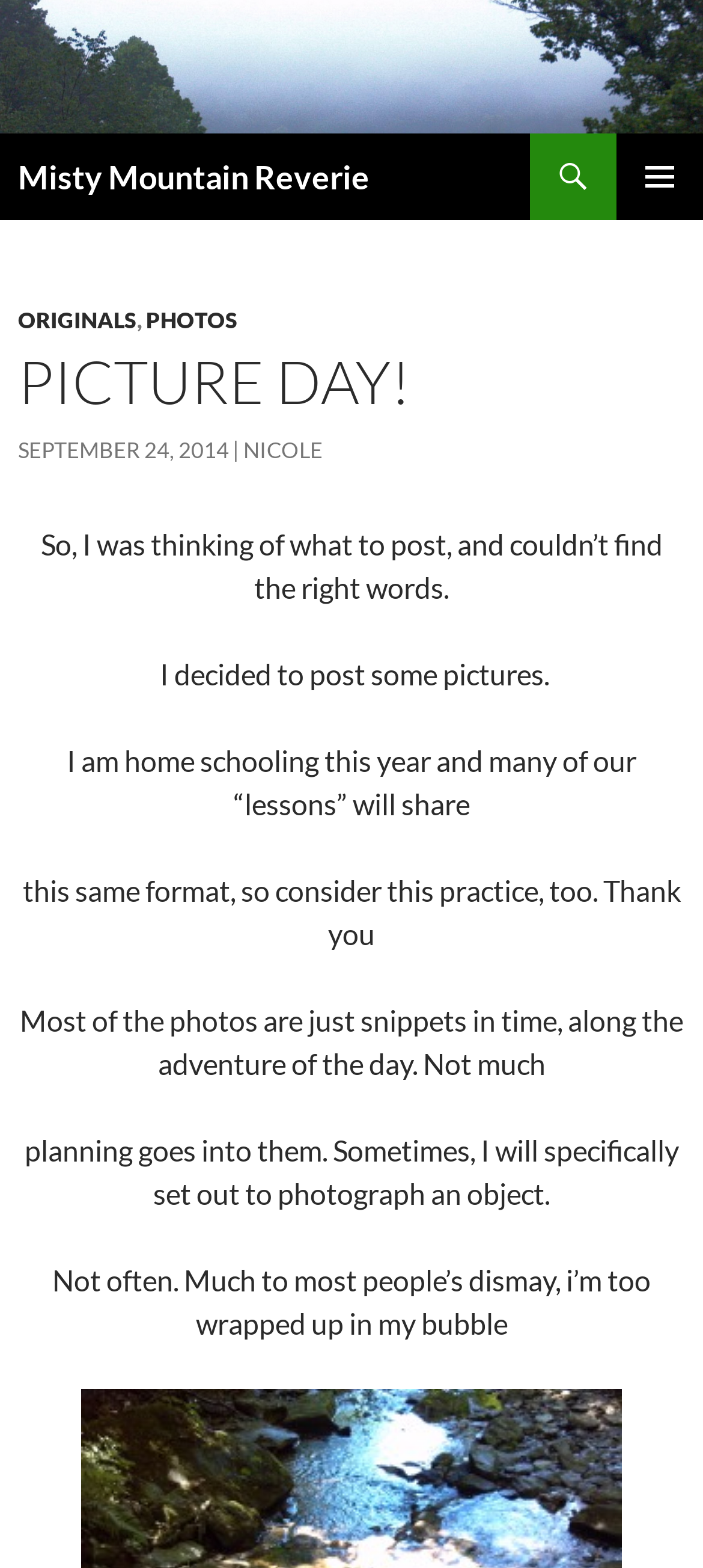Who is the author of the post?
Using the image as a reference, answer the question with a short word or phrase.

Nicole